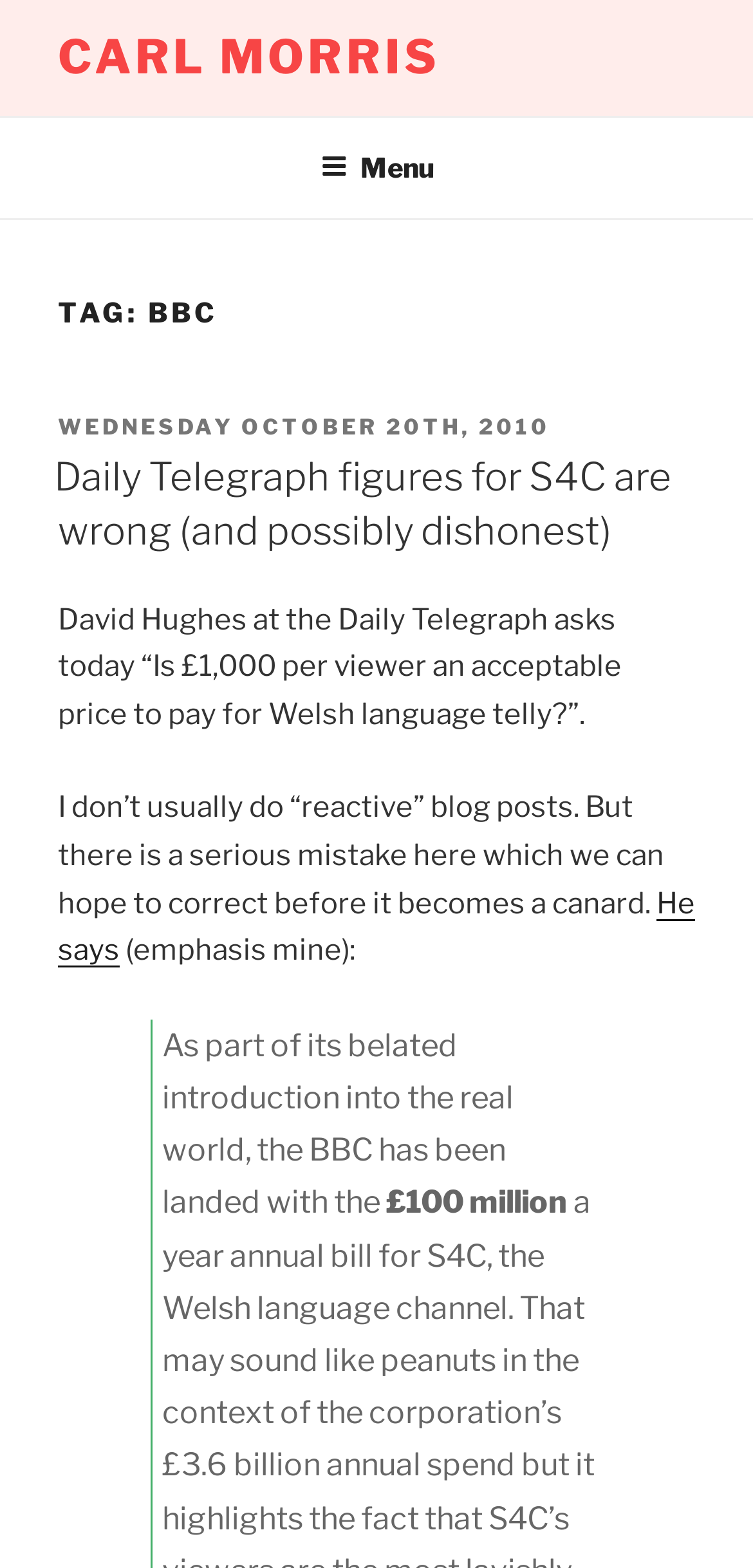What is the date of the post?
Please provide a single word or phrase as your answer based on the image.

Wednesday October 20th, 2010